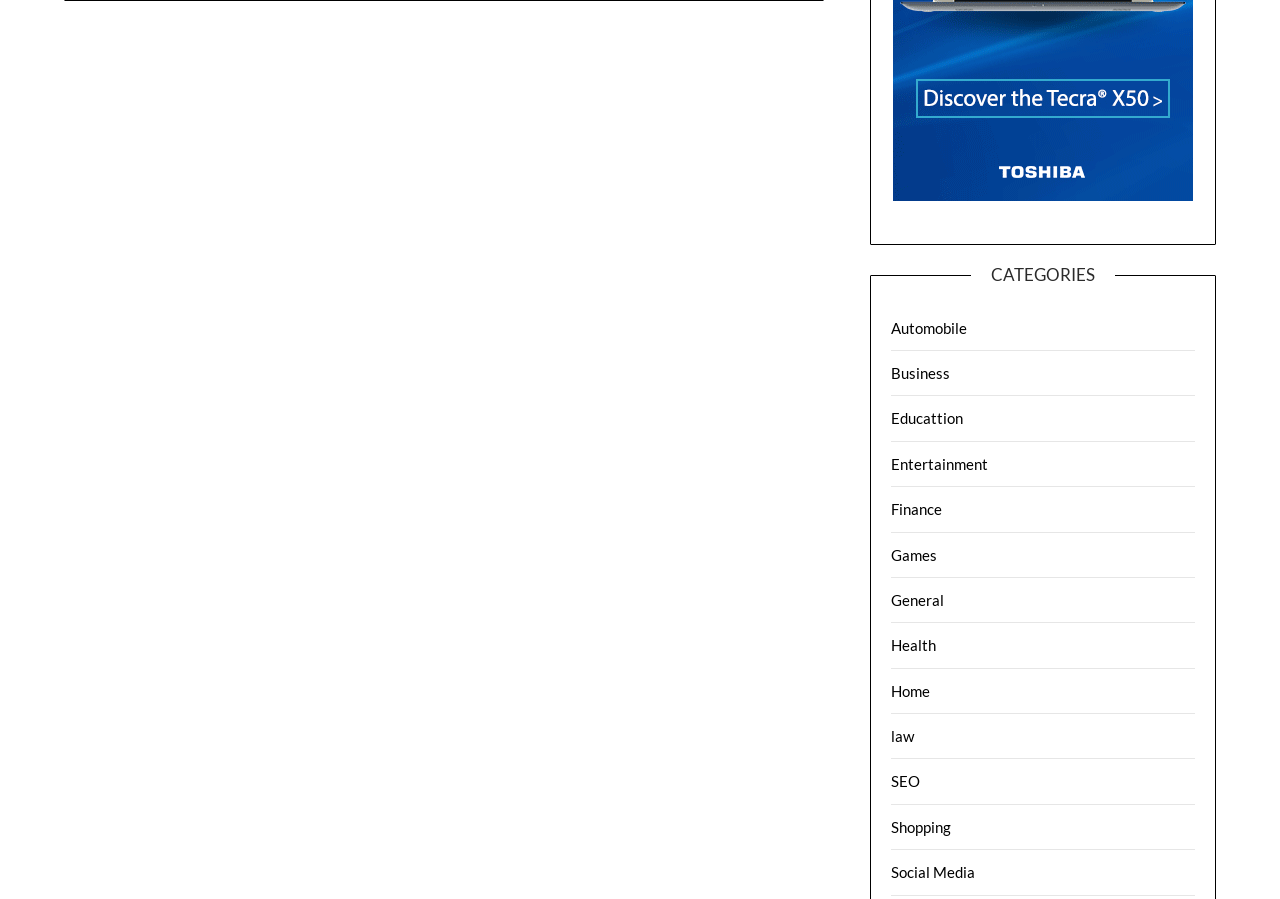Given the element description "Social Media" in the screenshot, predict the bounding box coordinates of that UI element.

[0.696, 0.96, 0.762, 0.98]